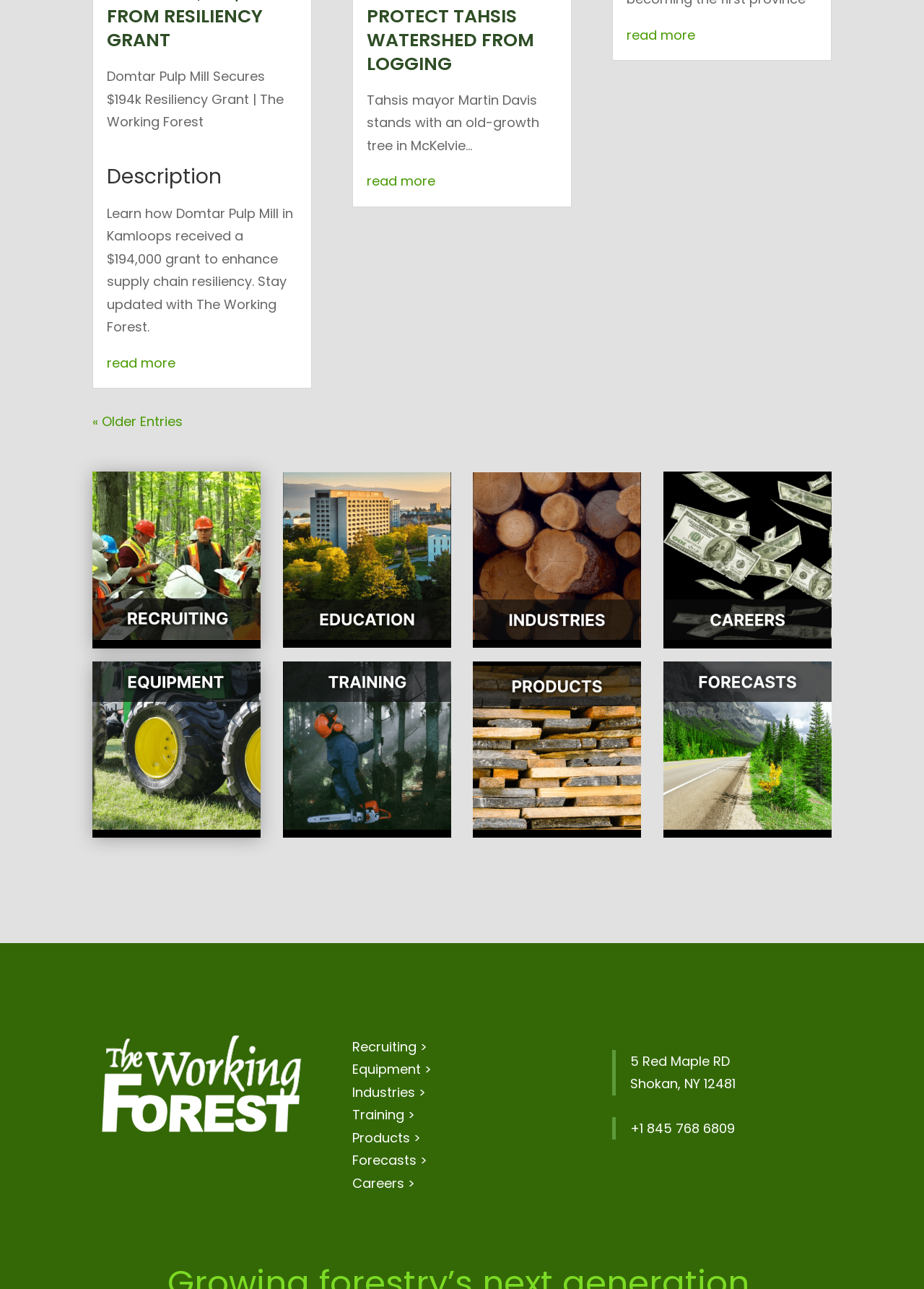Please determine the bounding box coordinates of the element's region to click for the following instruction: "go to older entries".

[0.1, 0.32, 0.198, 0.334]